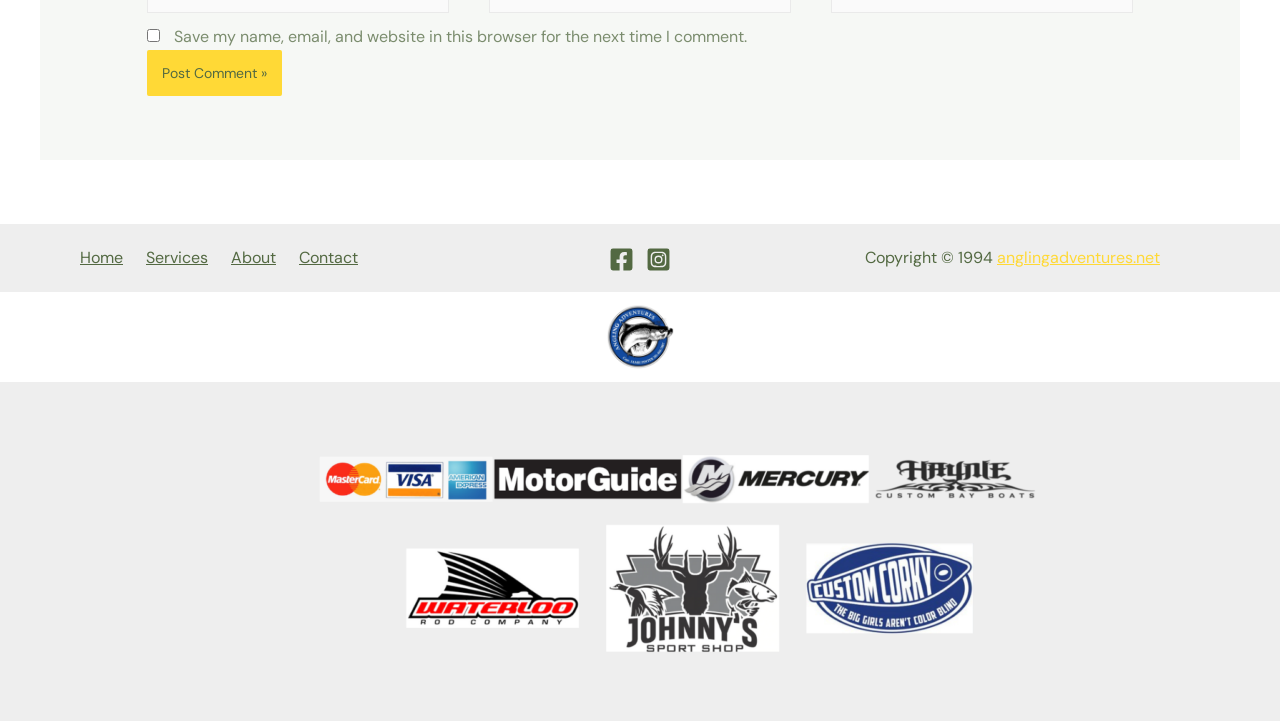Use the information in the screenshot to answer the question comprehensively: How many social media links are present?

There are two social media links present on the webpage, one for Facebook and one for Instagram, which are represented by their respective icons and have corresponding link texts.